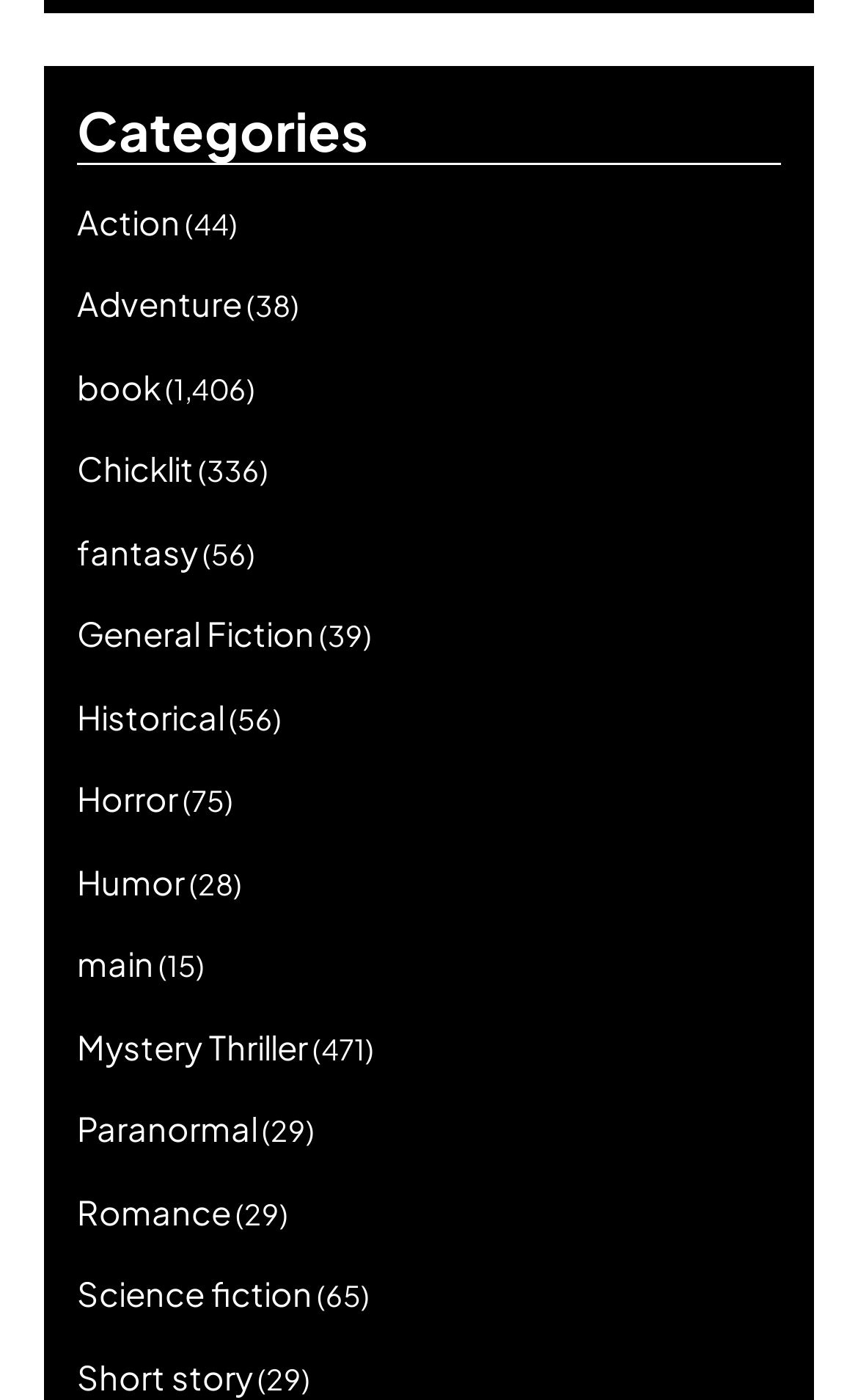Identify the bounding box coordinates of the clickable section necessary to follow the following instruction: "View General Fiction". The coordinates should be presented as four float numbers from 0 to 1, i.e., [left, top, right, bottom].

[0.09, 0.437, 0.367, 0.467]